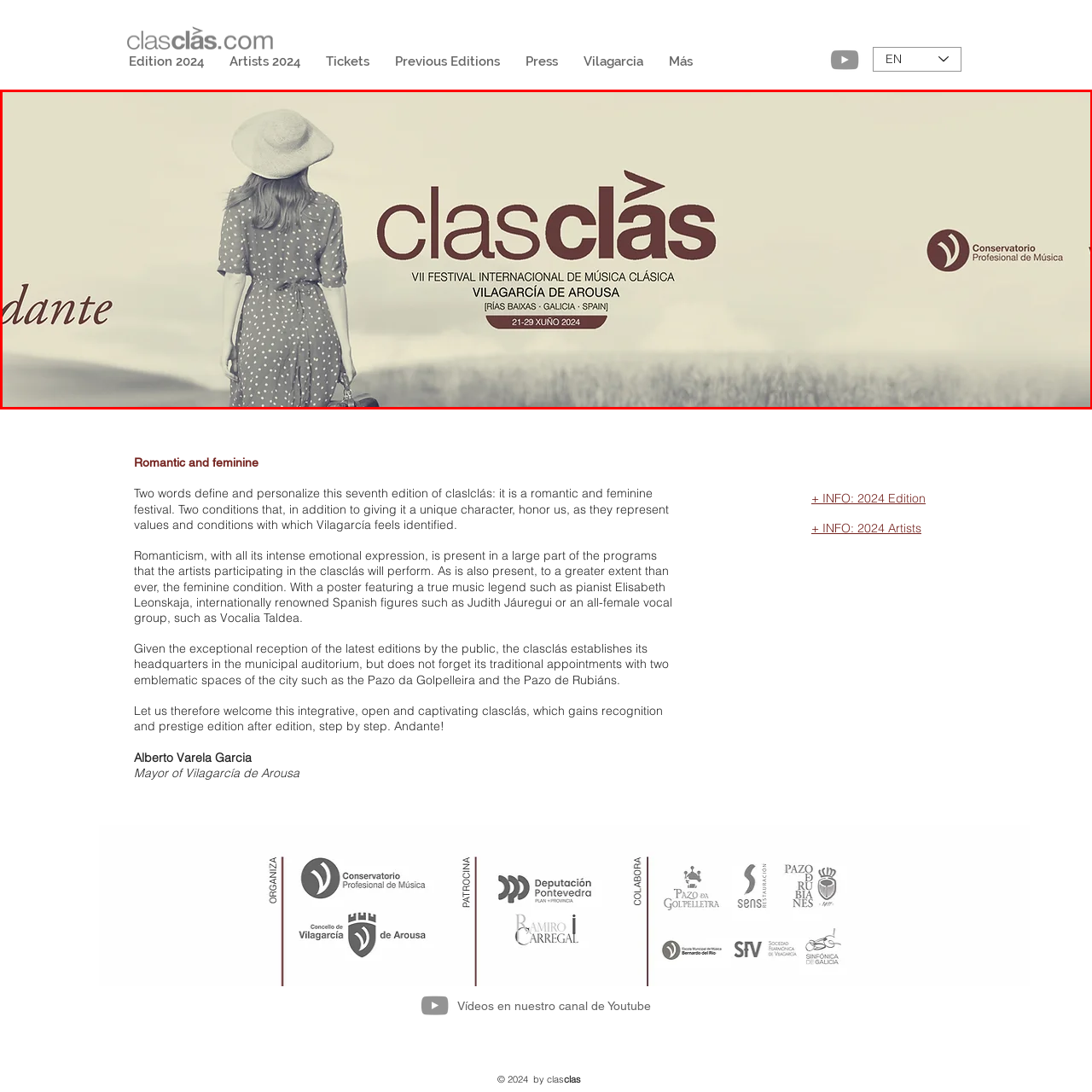Look closely at the image highlighted in red, Where is the festival taking place? 
Respond with a single word or phrase.

Vilagarcía de Arousa, Galicia, Spain